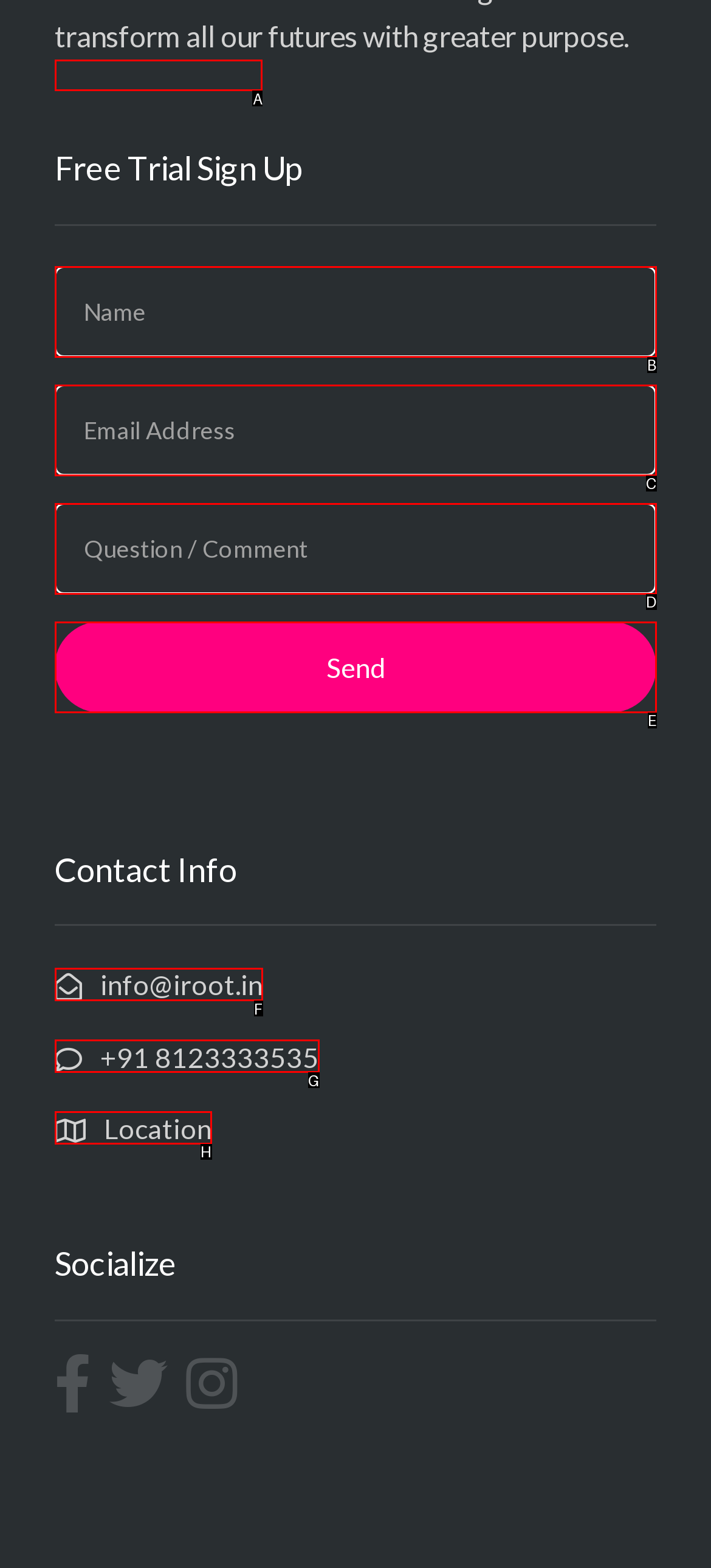Identify the HTML element you need to click to achieve the task: Contact via email. Respond with the corresponding letter of the option.

A